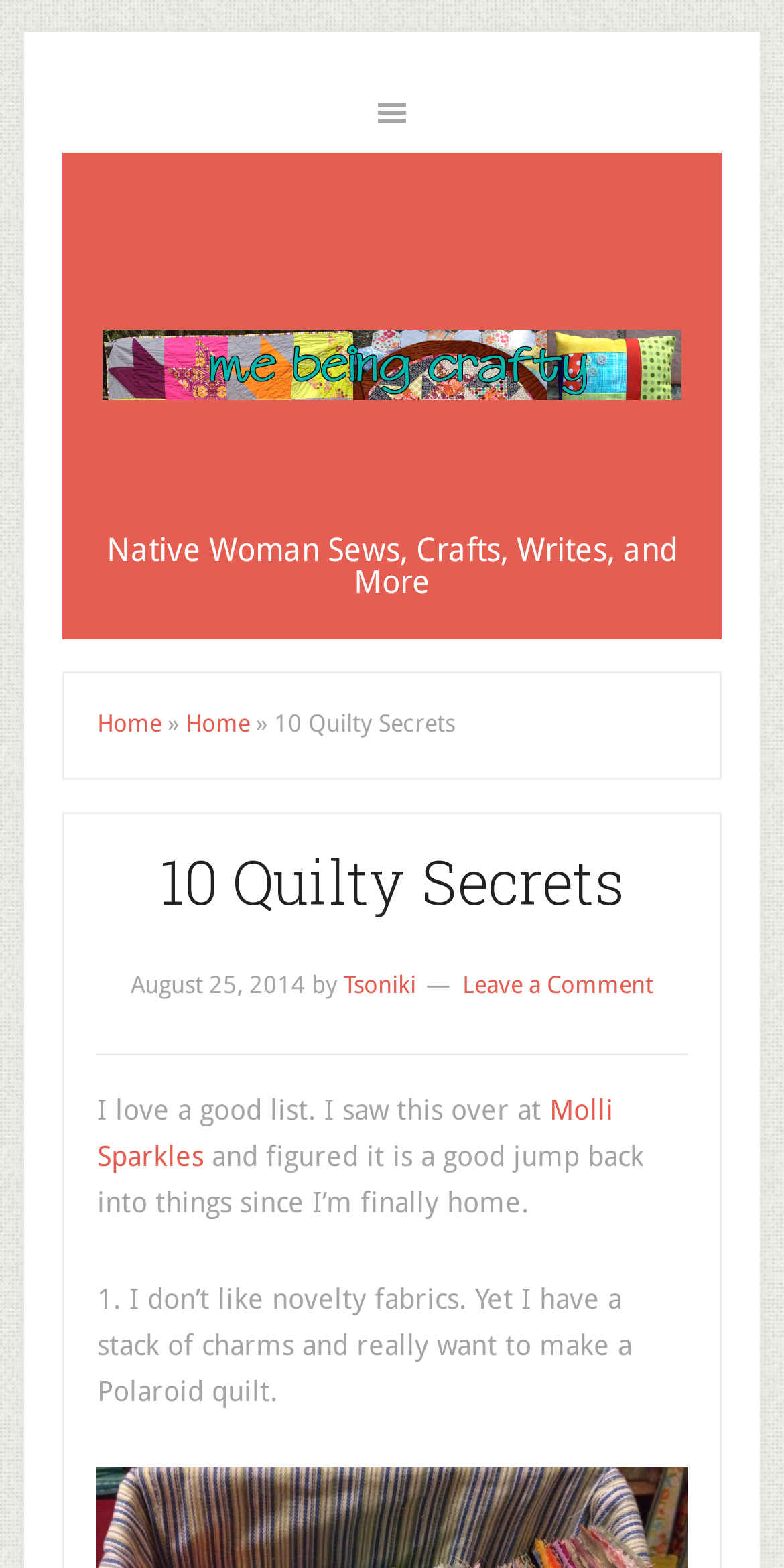What is the name of the blogger?
Provide a detailed answer to the question using information from the image.

The blogger's name can be found in the section where the article's metadata is displayed, specifically next to the date 'August 25, 2014'. The text 'by' is followed by the blogger's name, which is 'Tsoniki'.